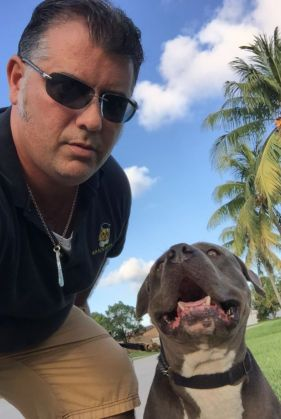What type of dog is in the image?
Please provide an in-depth and detailed response to the question.

The caption specifically mentions that the dog is likely an American Pit Bull Terrier, which is a breed of dog known for its muscular build and friendly temperament, matching the joyful expression on the dog's face in the image.